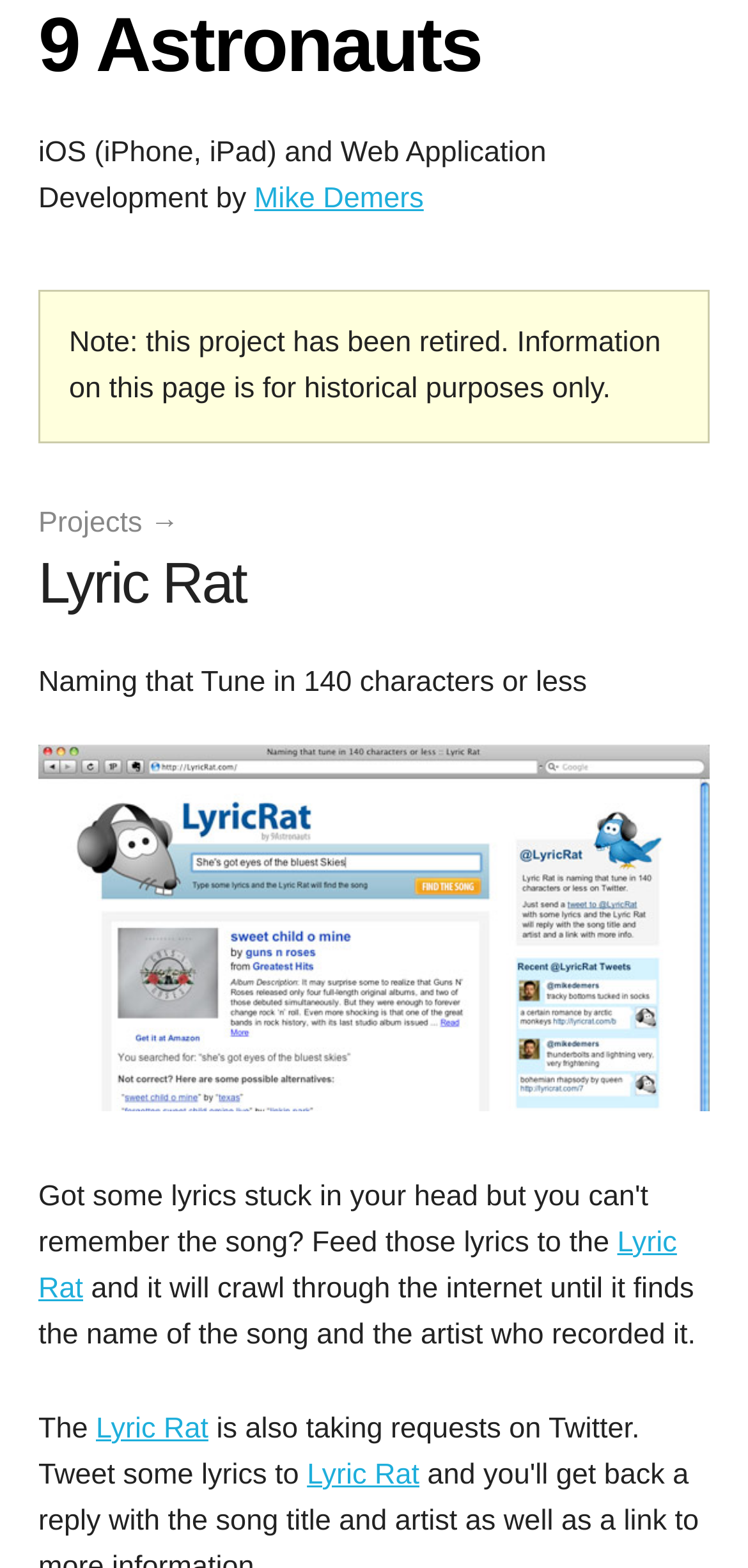What is the purpose of Lyric Rat?
Please answer the question with a detailed and comprehensive explanation.

I found the answer by looking at the static text element that says 'and it will crawl through the internet until it finds the name of the song and the artist who recorded it.' which describes the purpose of Lyric Rat.